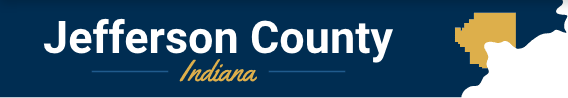What is the color of the word 'Indiana'? Look at the image and give a one-word or short phrase answer.

Gold